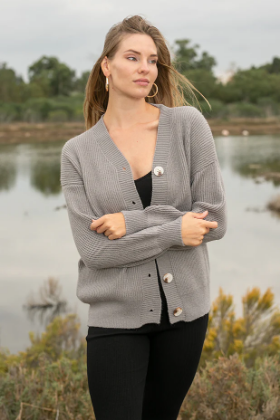Offer a detailed explanation of what is happening in the image.

This image features a model showcasing the Queencii Nathalie Cardigan in a soft grey color, set against a serene outdoor backdrop with a body of water and lush greenery. The cardigan, designed with a relaxed fit, is styled with a deep V-neckline and detailed with large buttons, offering a cozy yet chic appearance. The model completes the look with fitted black pants and subtle accessories, including hoop earrings. Her effortless stance and the natural vibe of the scene highlight the cardigan's versatile appeal, making it suitable for various casual occasions.